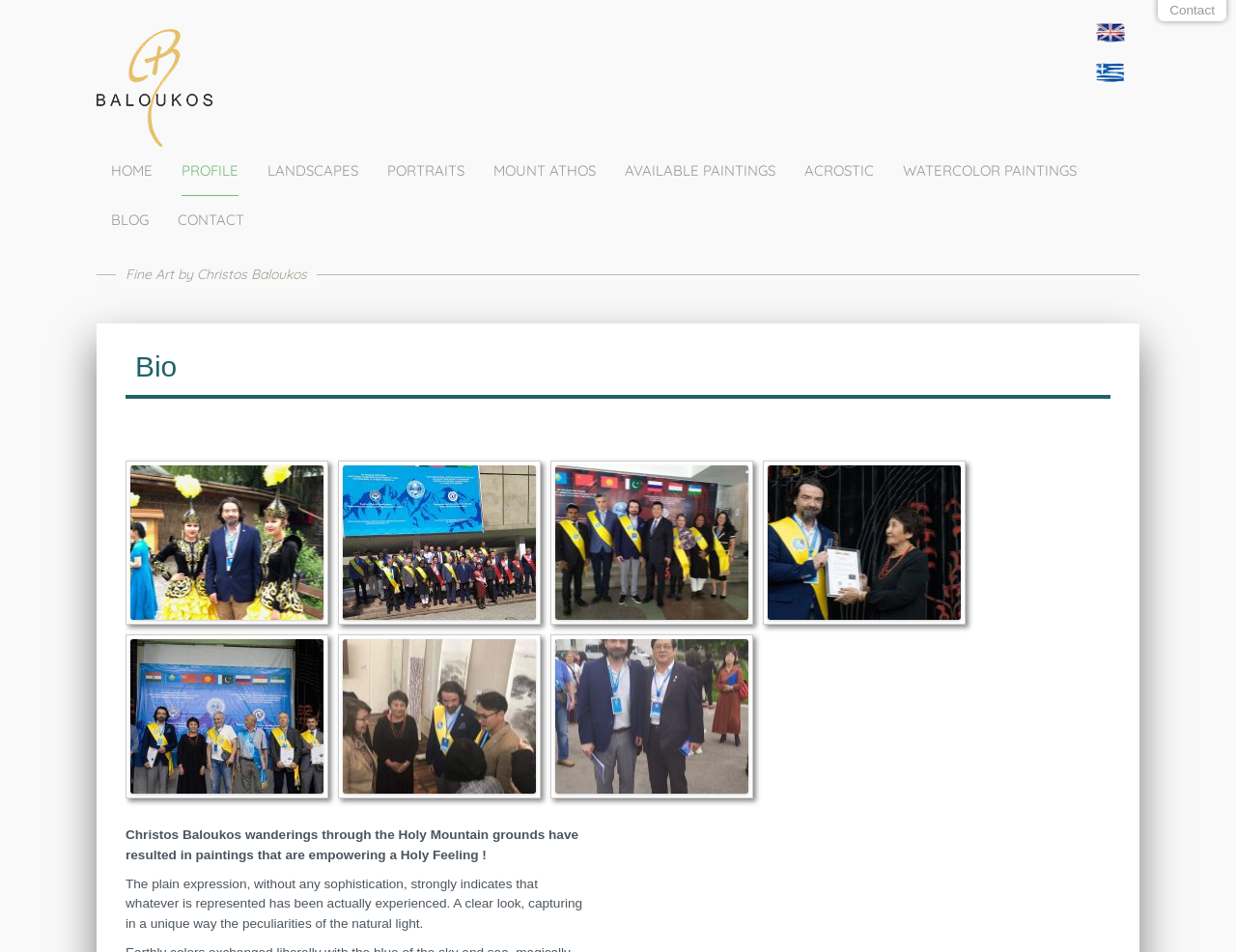Could you specify the bounding box coordinates for the clickable section to complete the following instruction: "Switch to English language"?

[0.875, 0.013, 0.922, 0.056]